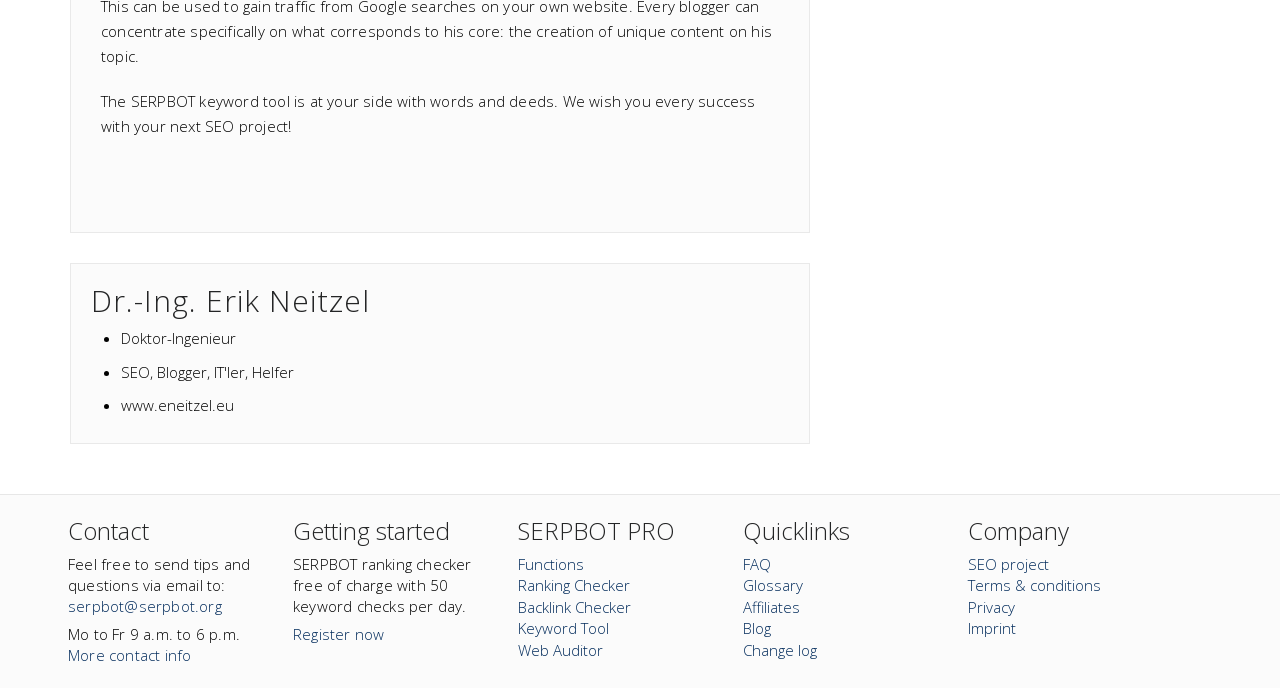Please determine the bounding box coordinates for the UI element described here. Use the format (top-left x, top-left y, bottom-right x, bottom-right y) with values bounded between 0 and 1: Backlink Checker

[0.405, 0.868, 0.493, 0.897]